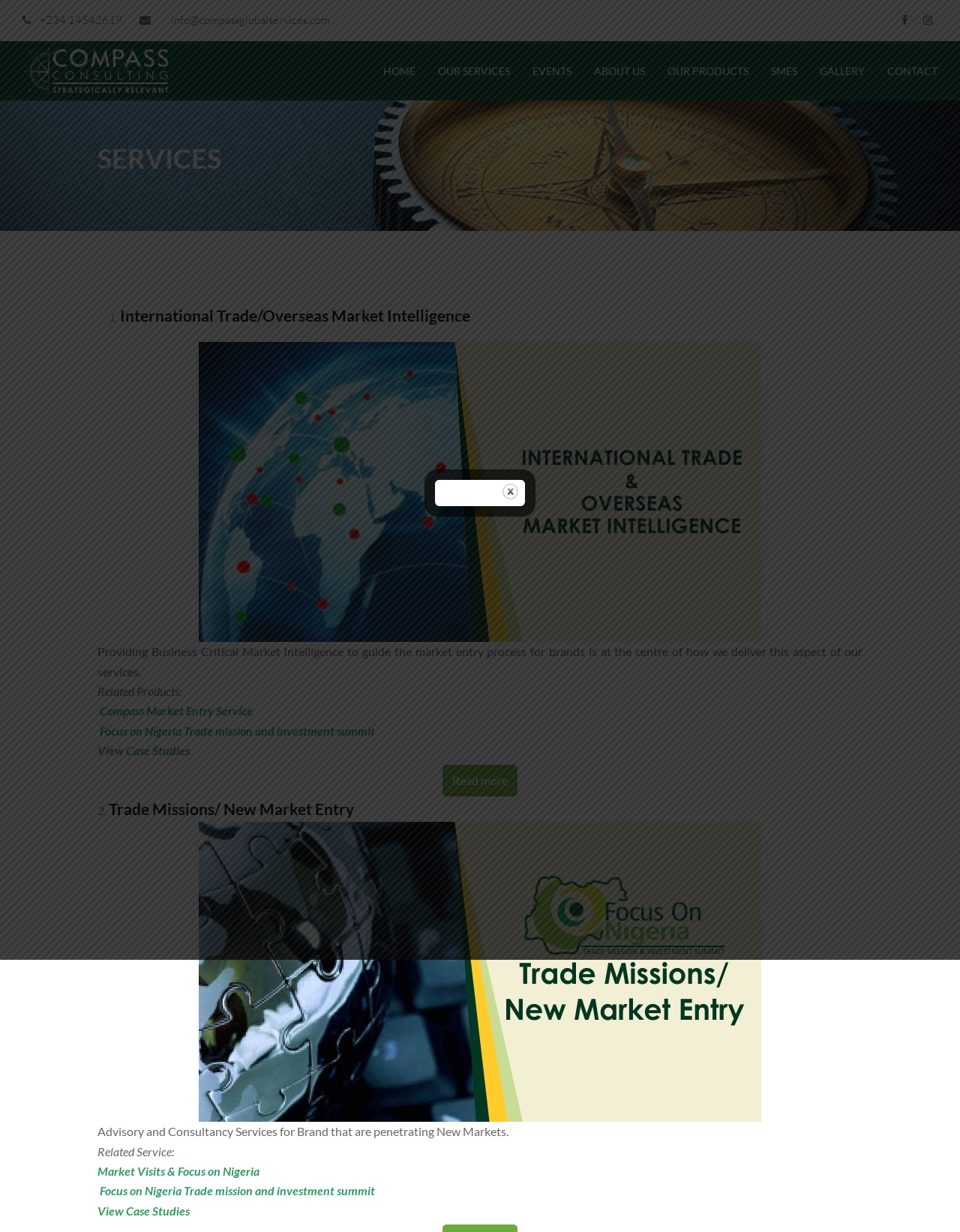Locate the bounding box coordinates of the element's region that should be clicked to carry out the following instruction: "Visit the Facebook page". The coordinates need to be four float numbers between 0 and 1, i.e., [left, top, right, bottom].

[0.932, 0.009, 0.952, 0.024]